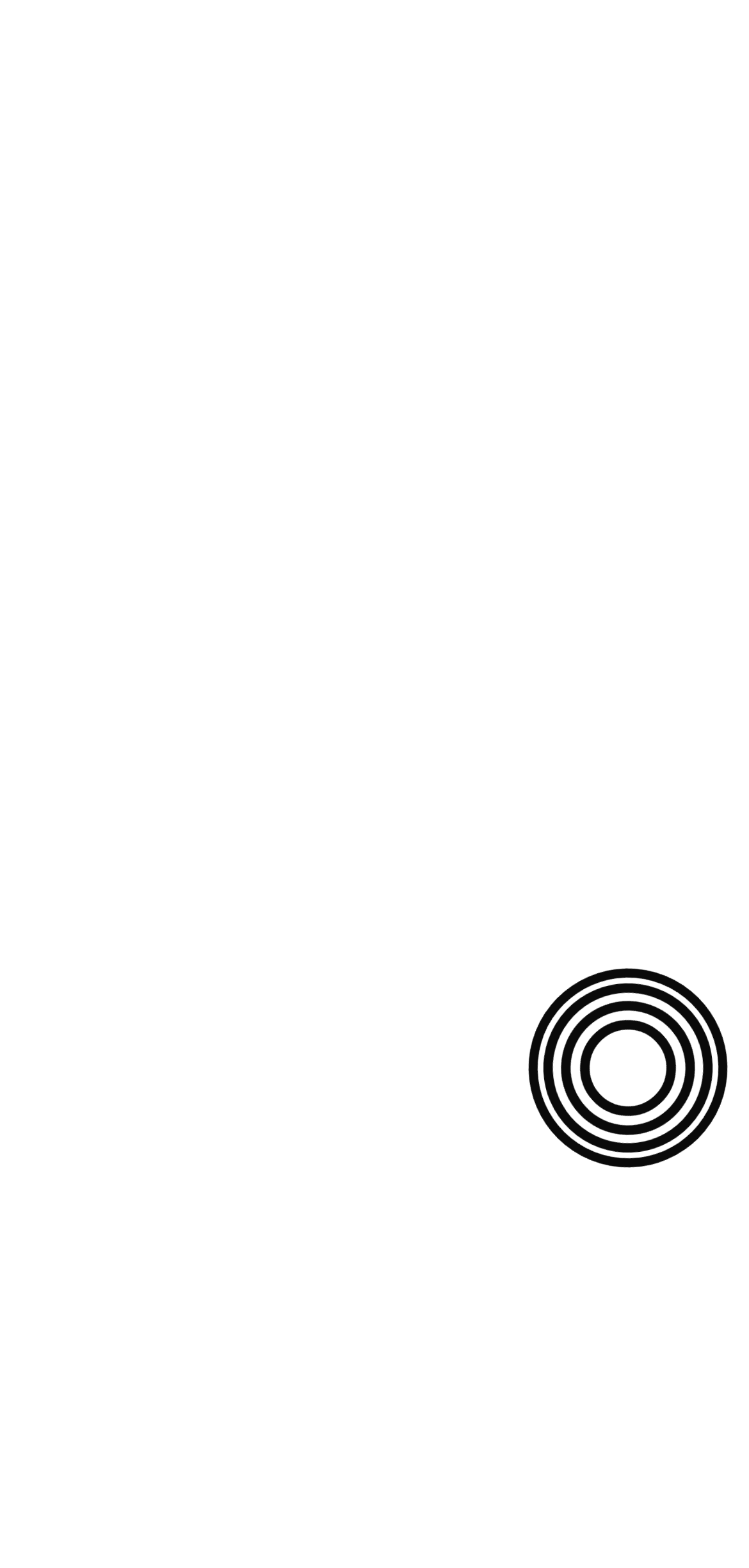What is the phone number for emergency?
Look at the image and provide a short answer using one word or a phrase.

(973) 458-1130